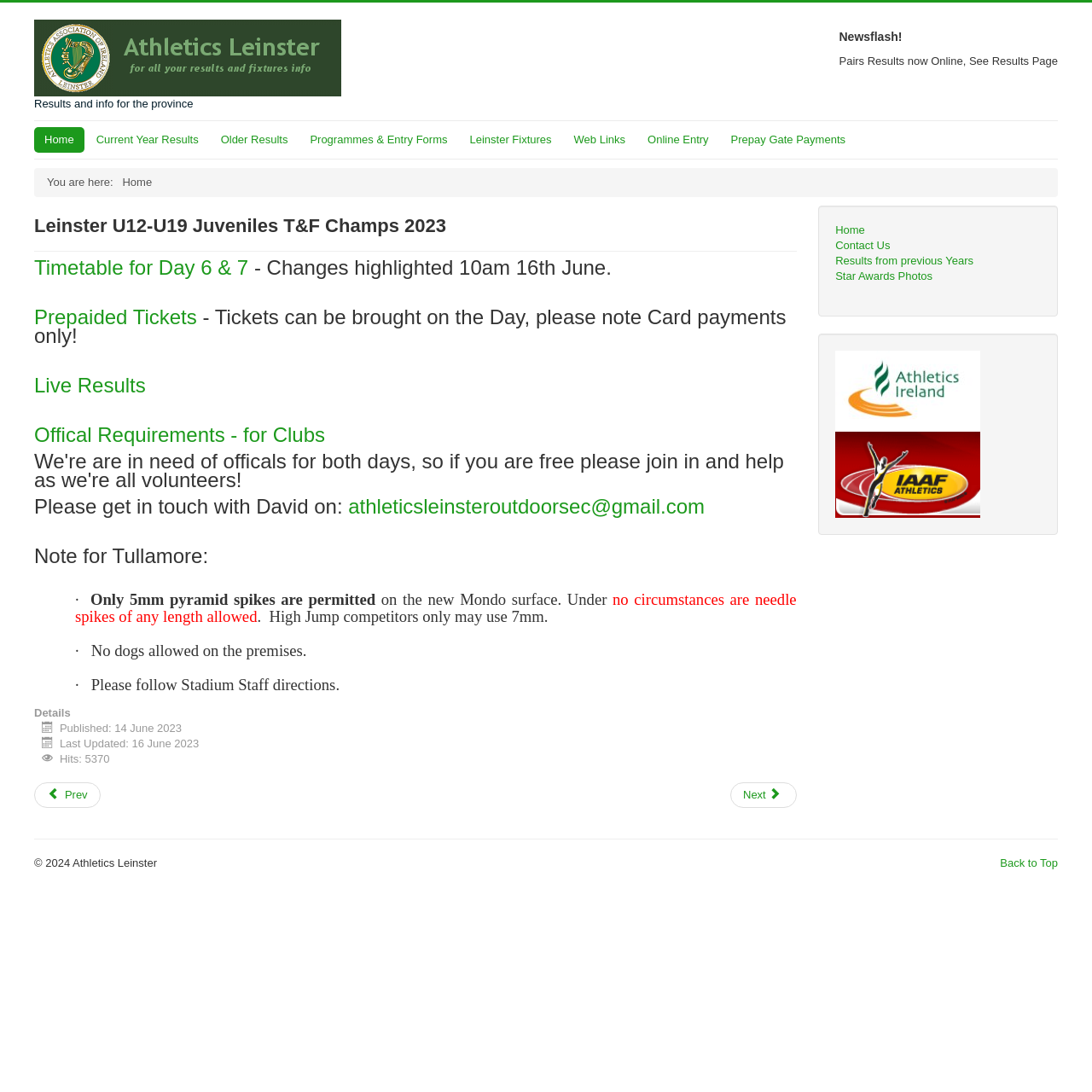Where can I find the timetable for Day 6 and 7?
Answer briefly with a single word or phrase based on the image.

Link 'Timetable for Day 6 & 7'